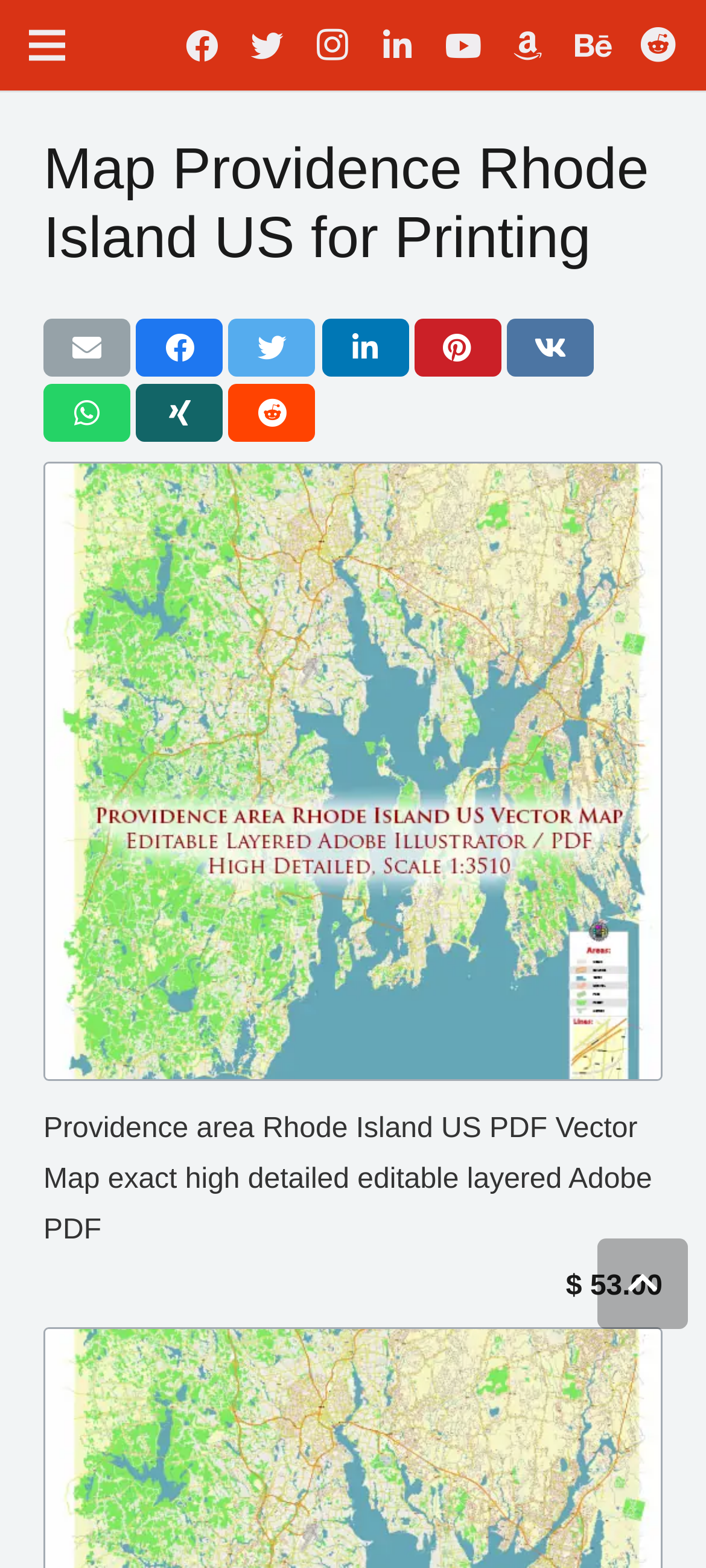Use a single word or phrase to respond to the question:
How many share links are there?

6